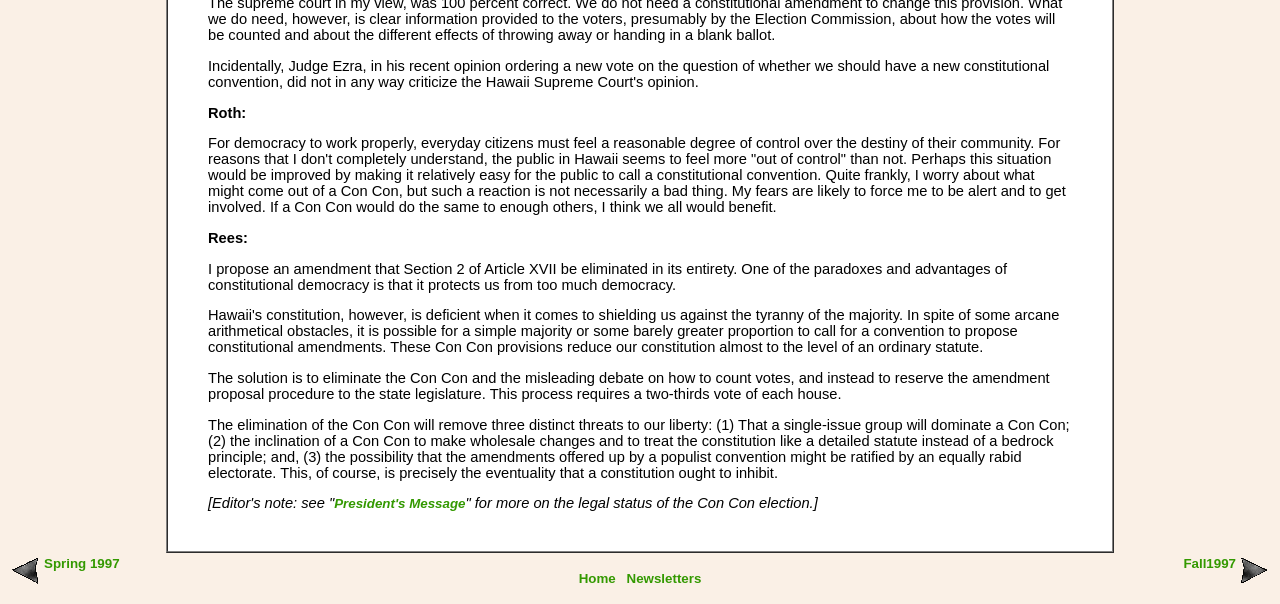Given the element description President's Message, specify the bounding box coordinates of the corresponding UI element in the format (top-left x, top-left y, bottom-right x, bottom-right y). All values must be between 0 and 1.

[0.261, 0.822, 0.364, 0.846]